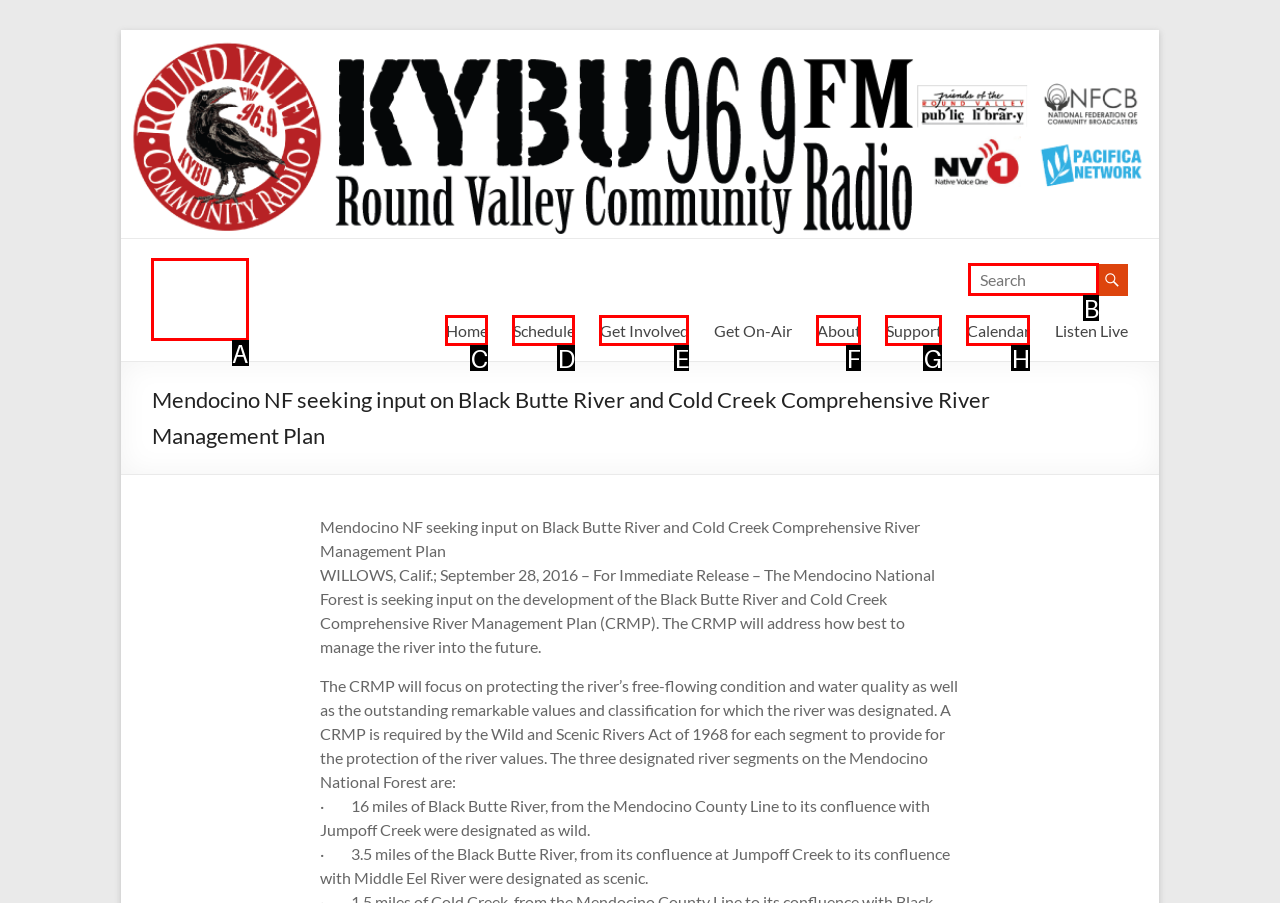Identify the HTML element to click to execute this task: Go to Home page Respond with the letter corresponding to the proper option.

C